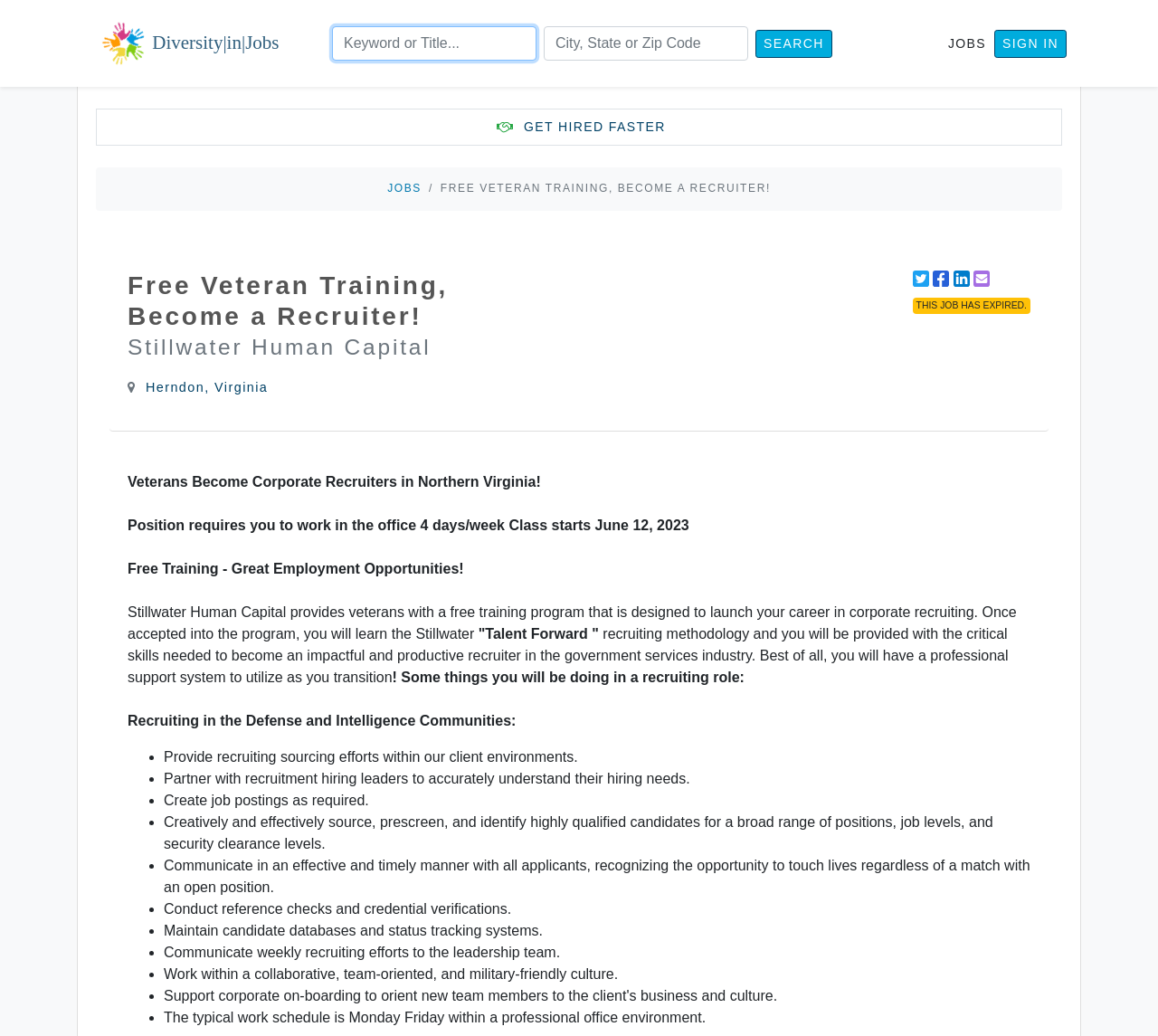Please specify the coordinates of the bounding box for the element that should be clicked to carry out this instruction: "Share to Twitter". The coordinates must be four float numbers between 0 and 1, formatted as [left, top, right, bottom].

[0.788, 0.261, 0.802, 0.277]